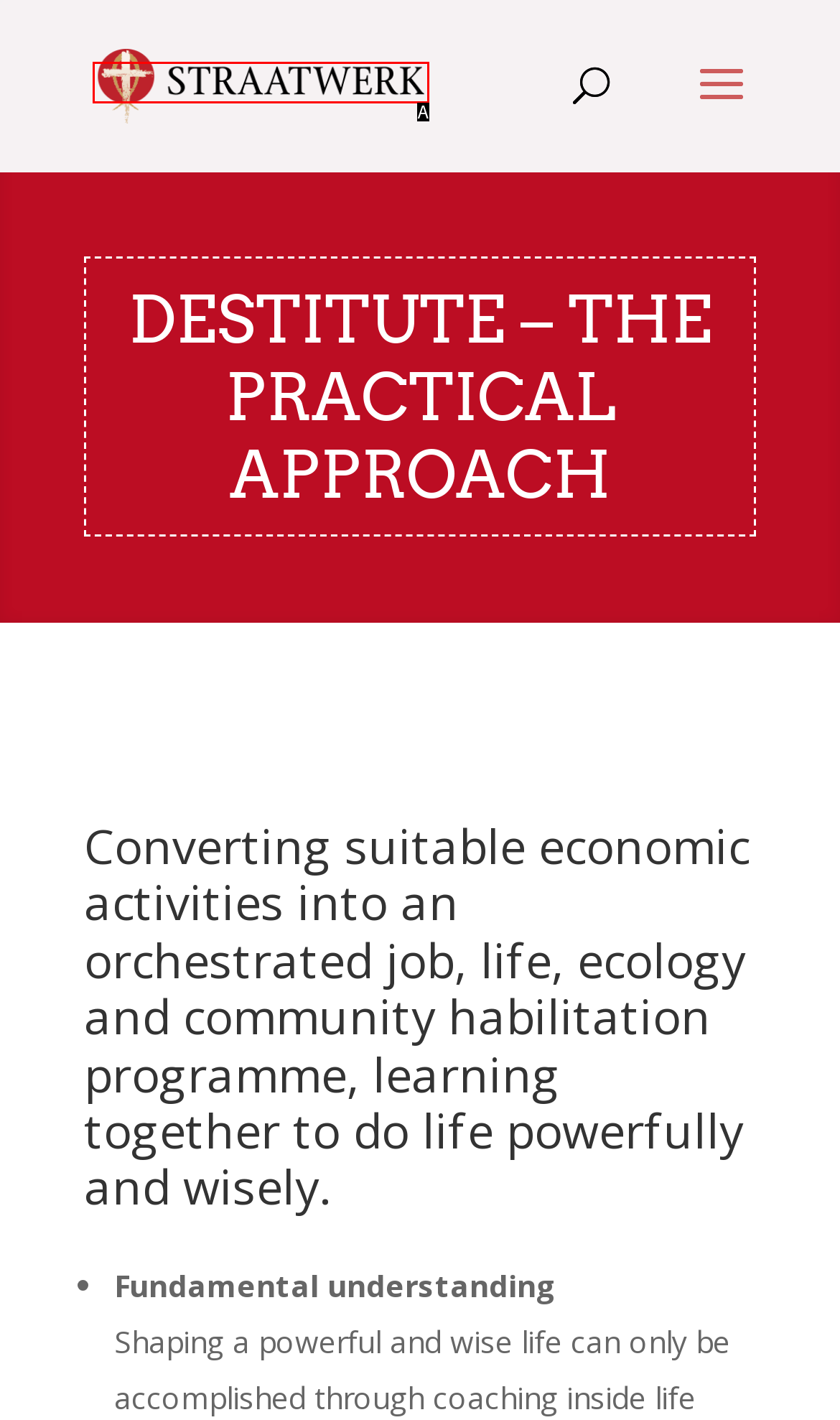Given the description: alt="Straatwerk Non-Profit Organisation", identify the matching option. Answer with the corresponding letter.

A